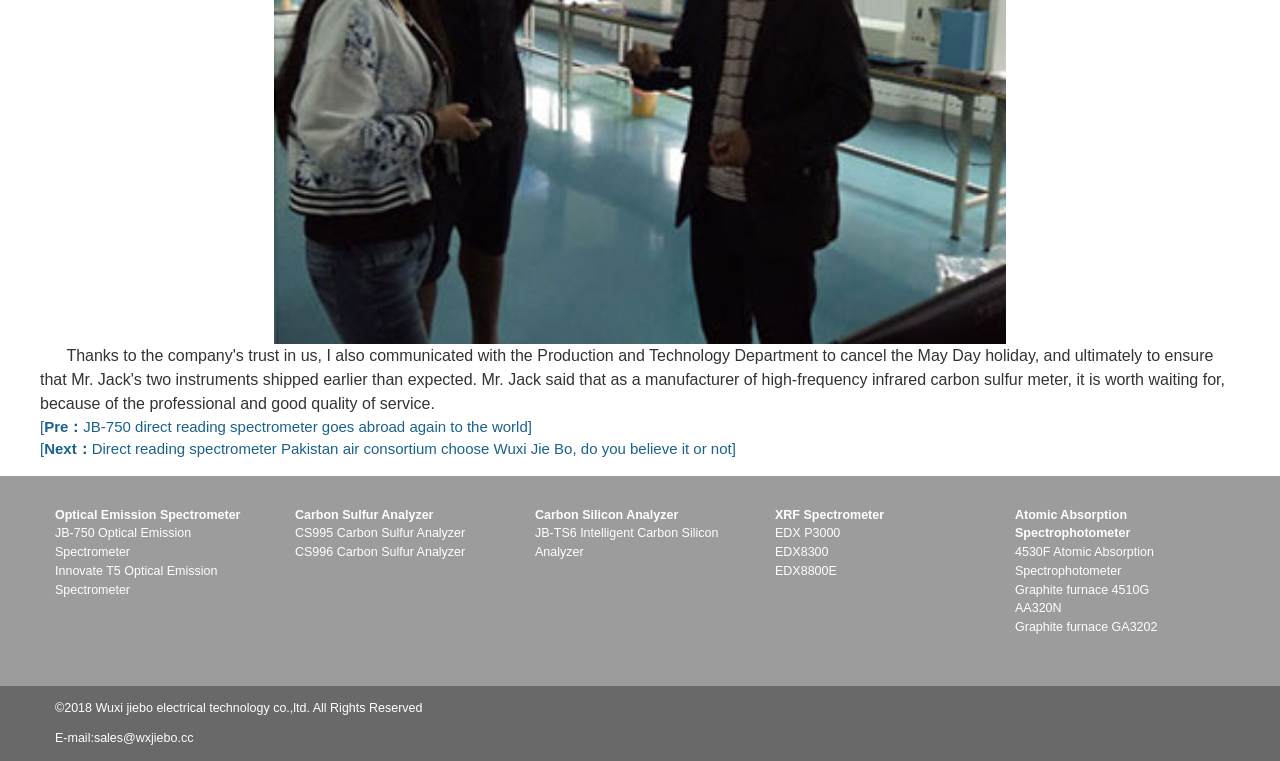Please identify the bounding box coordinates of the clickable area that will allow you to execute the instruction: "Explore the features of EDX P3000".

[0.605, 0.692, 0.657, 0.71]